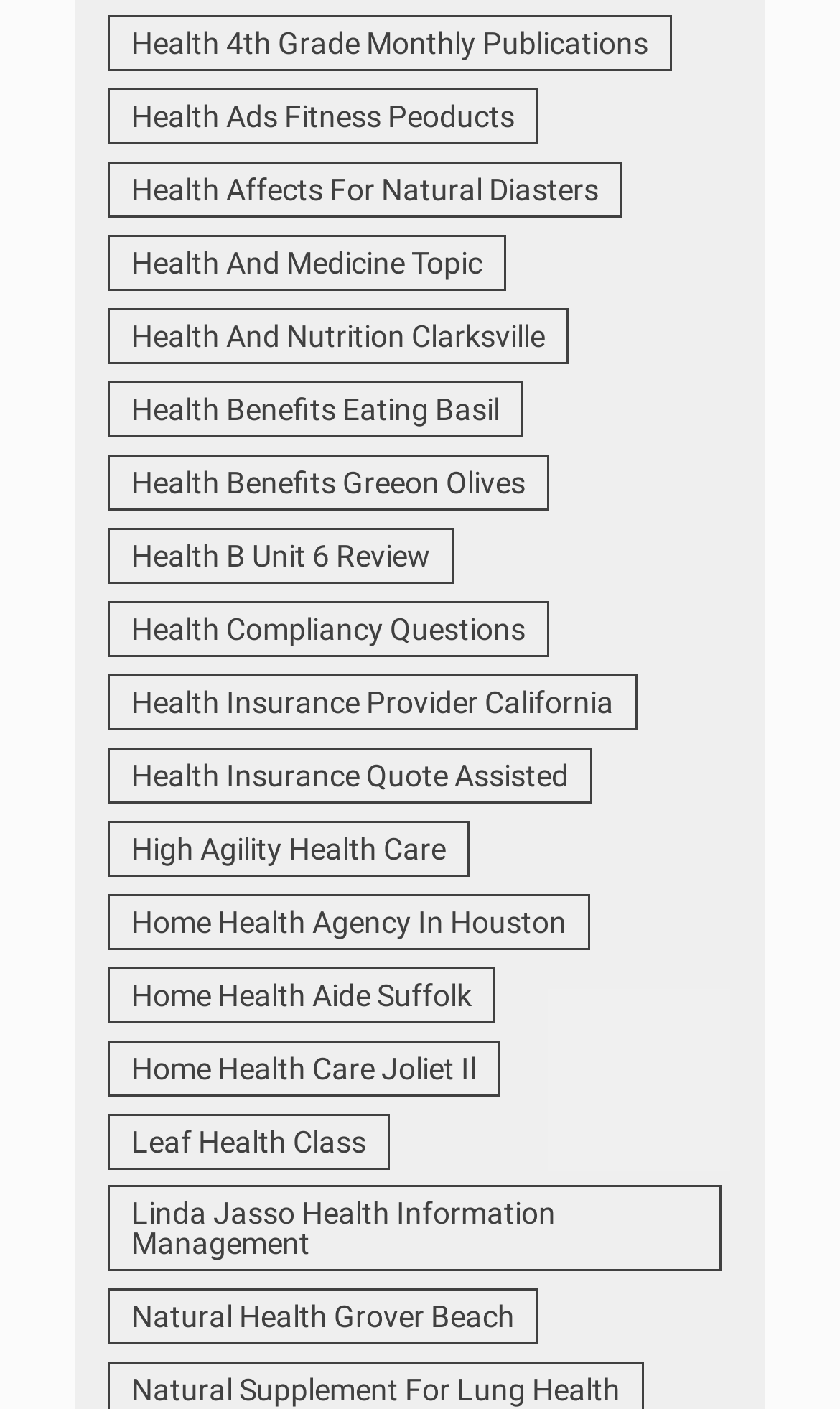Identify the bounding box coordinates necessary to click and complete the given instruction: "Check Health Insurance Provider California".

[0.128, 0.478, 0.759, 0.518]